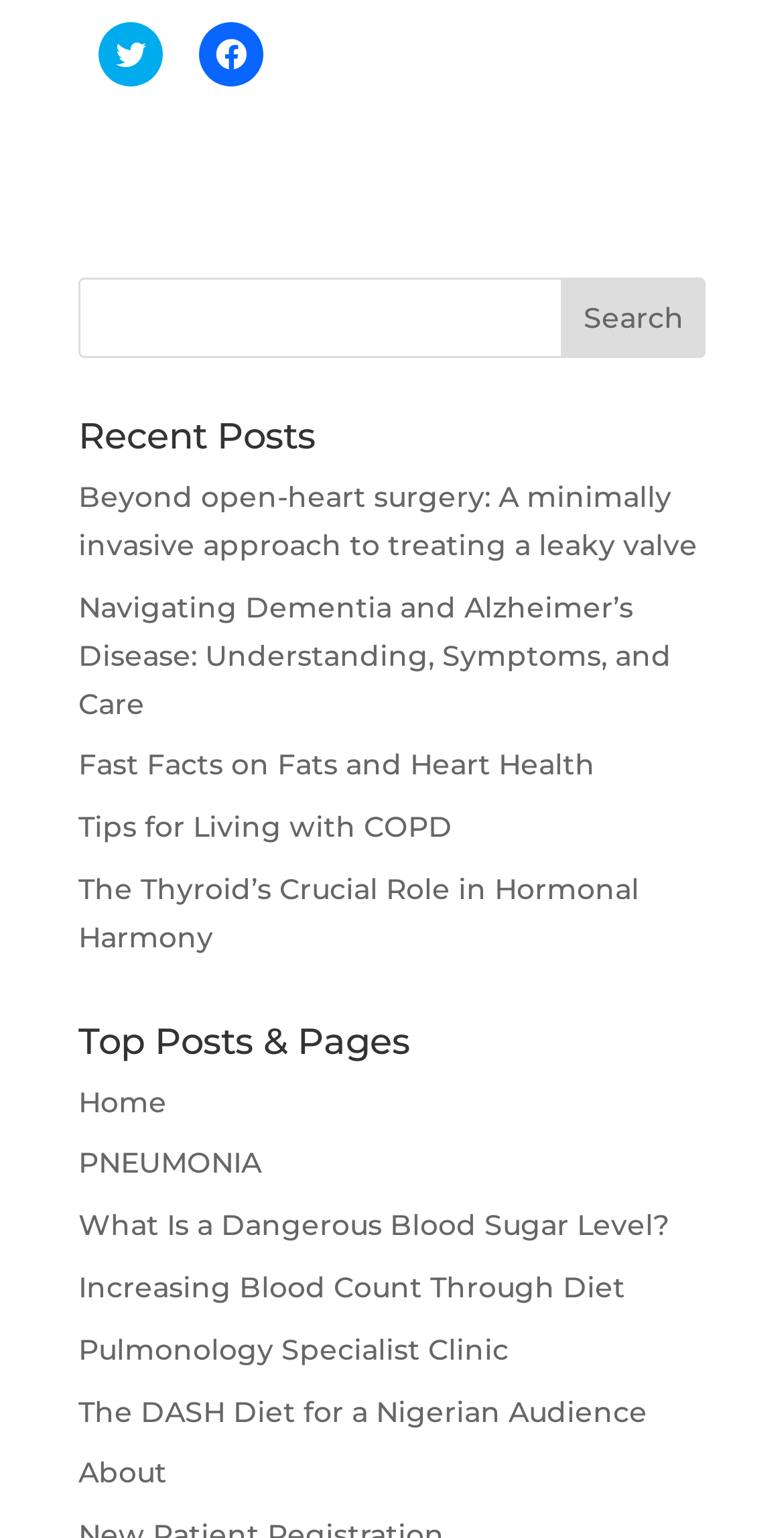Provide a single word or phrase to answer the given question: 
What is the last link under 'Top Posts & Pages'?

About